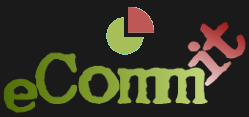What is the tone of the overall aesthetic of the logo?
By examining the image, provide a one-word or phrase answer.

Professional yet approachable